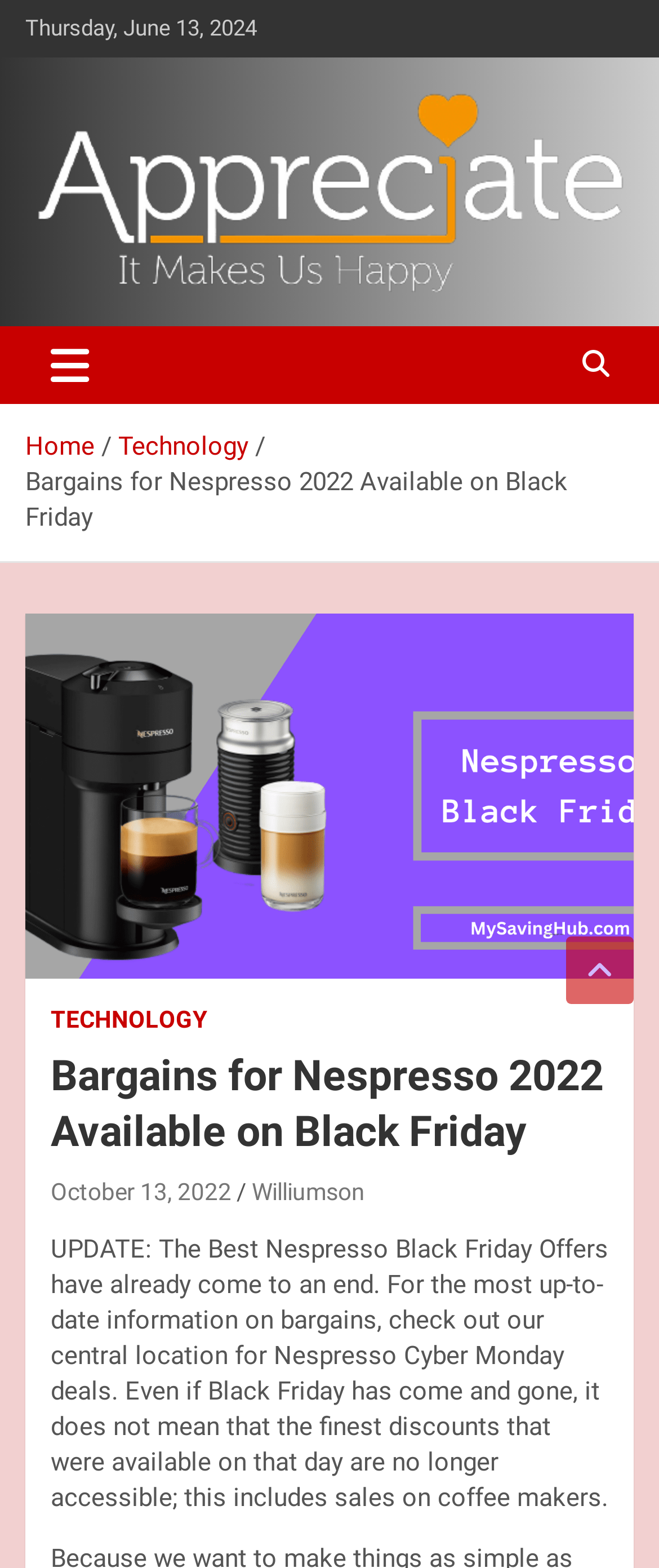Specify the bounding box coordinates of the area to click in order to execute this command: 'Click on the 'Make & Appreciate' link'. The coordinates should consist of four float numbers ranging from 0 to 1, and should be formatted as [left, top, right, bottom].

[0.038, 0.056, 0.962, 0.082]